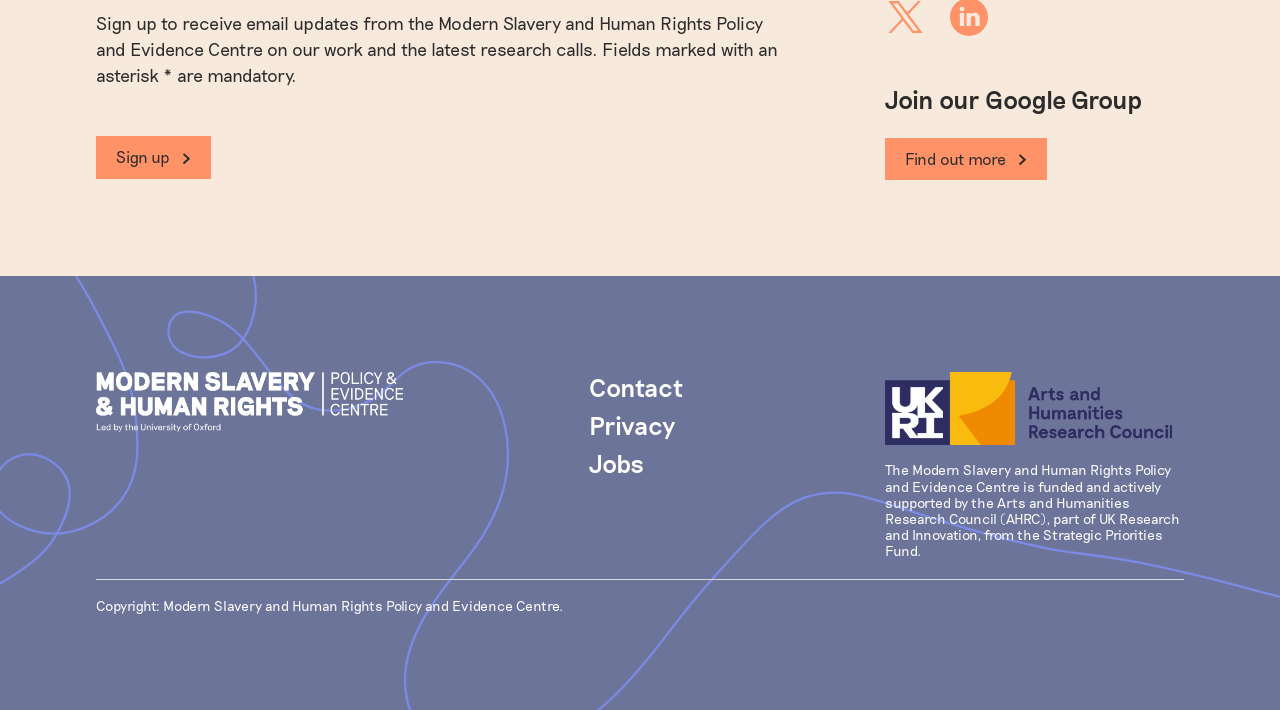Please pinpoint the bounding box coordinates for the region I should click to adhere to this instruction: "view May 2021".

None